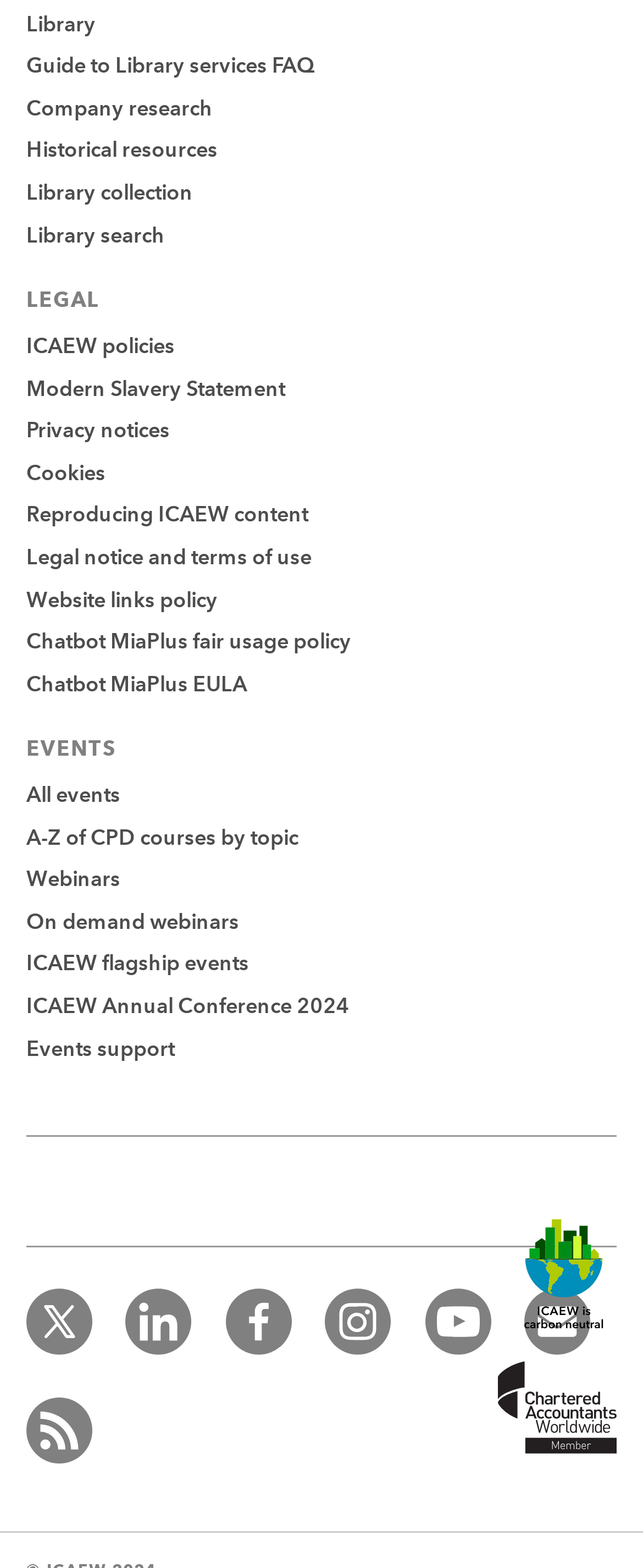Use a single word or phrase to answer the question: How many social media links are there?

5